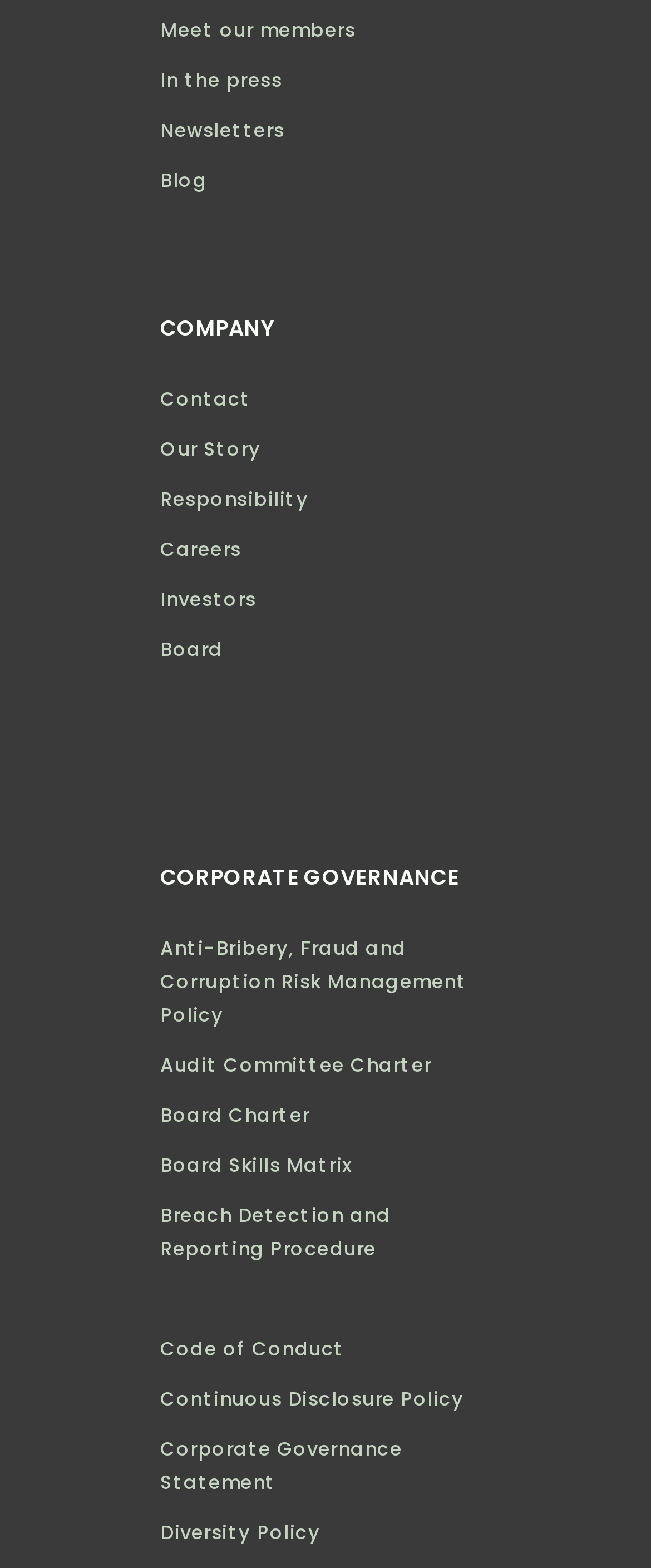Please identify the bounding box coordinates for the region that you need to click to follow this instruction: "Check the code of conduct".

[0.246, 0.845, 0.754, 0.877]